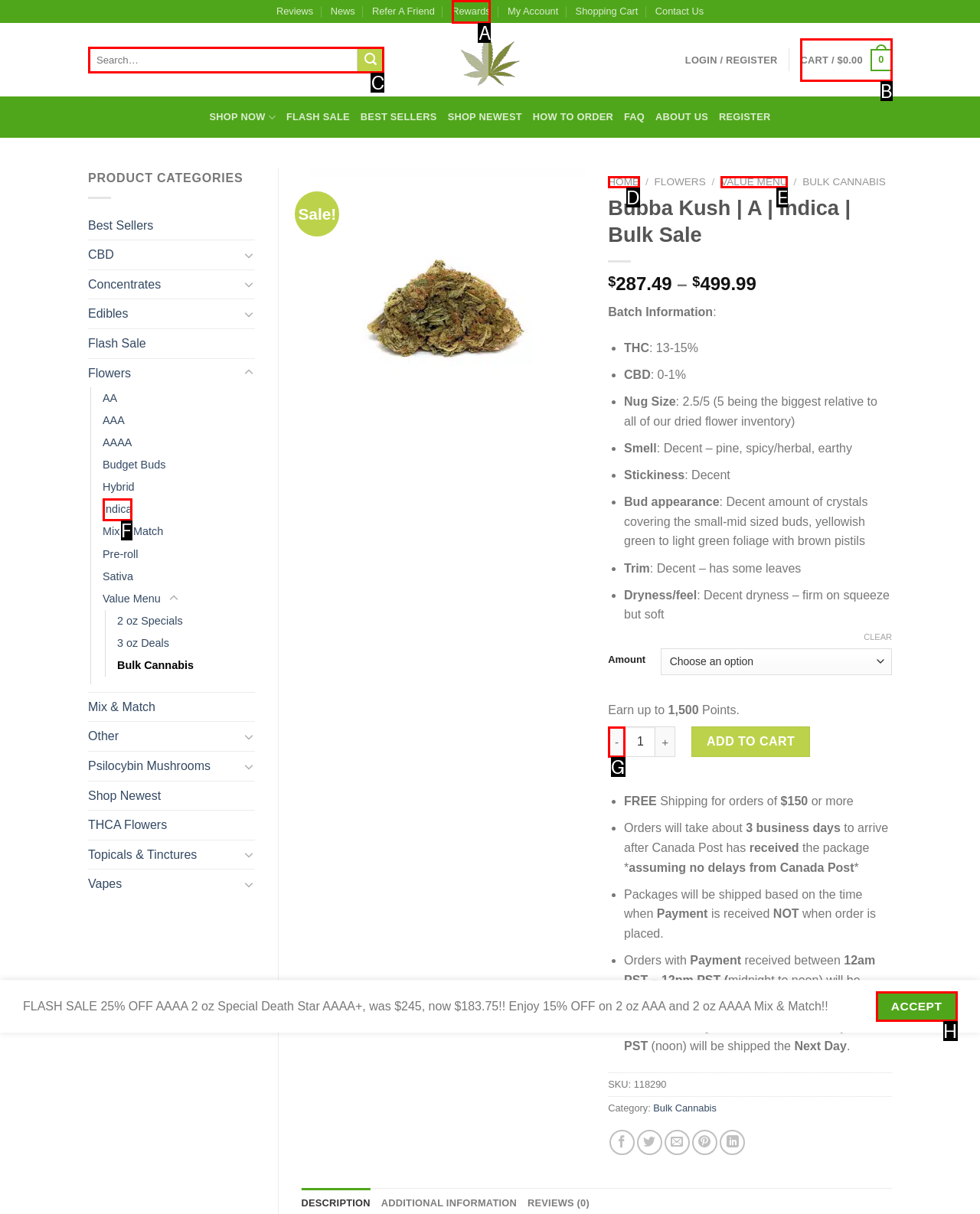Based on the task: Search for products, which UI element should be clicked? Answer with the letter that corresponds to the correct option from the choices given.

C